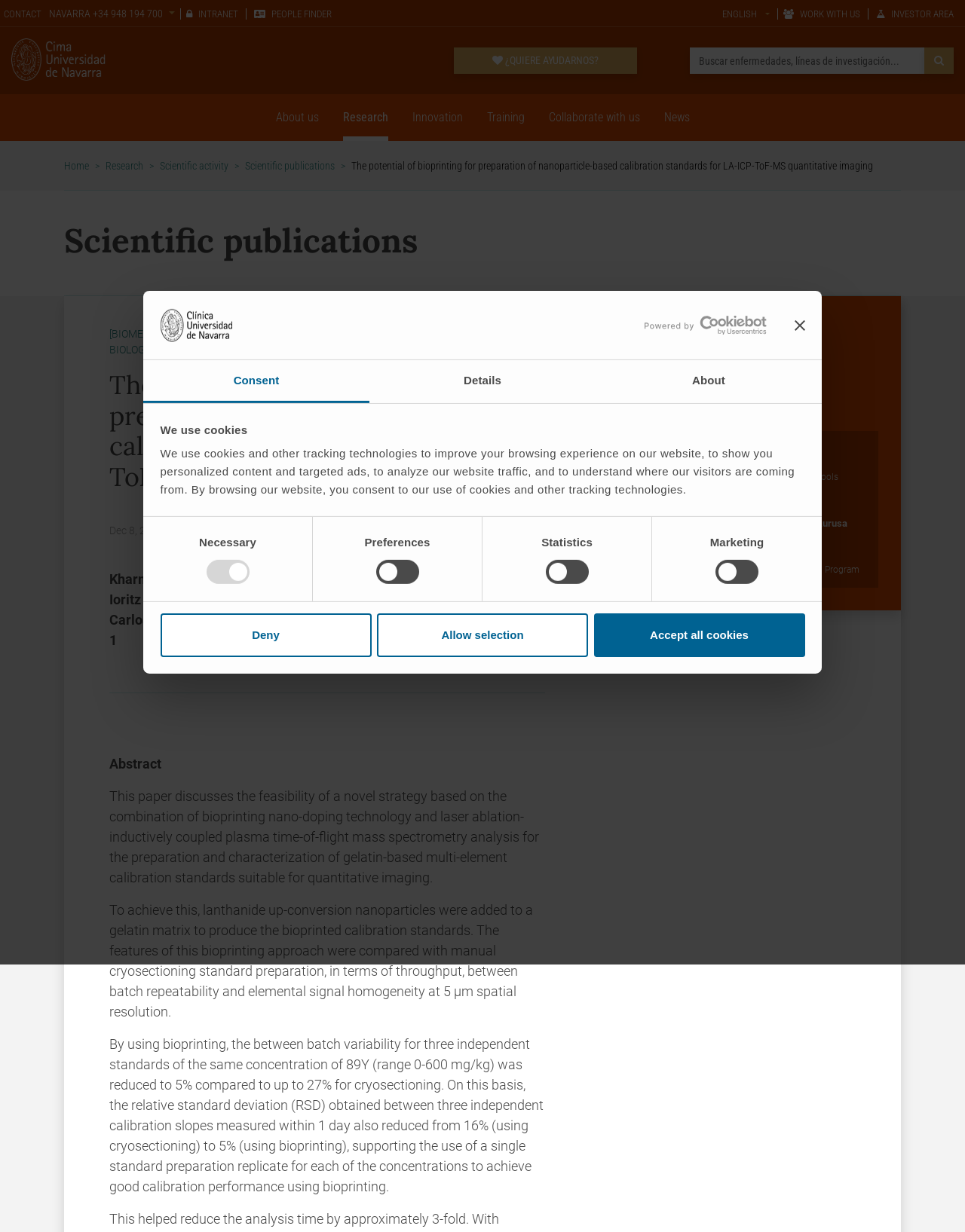What is the purpose of the bioprinting approach discussed in the article?
Based on the image, answer the question with a single word or brief phrase.

Preparation of calibration standards